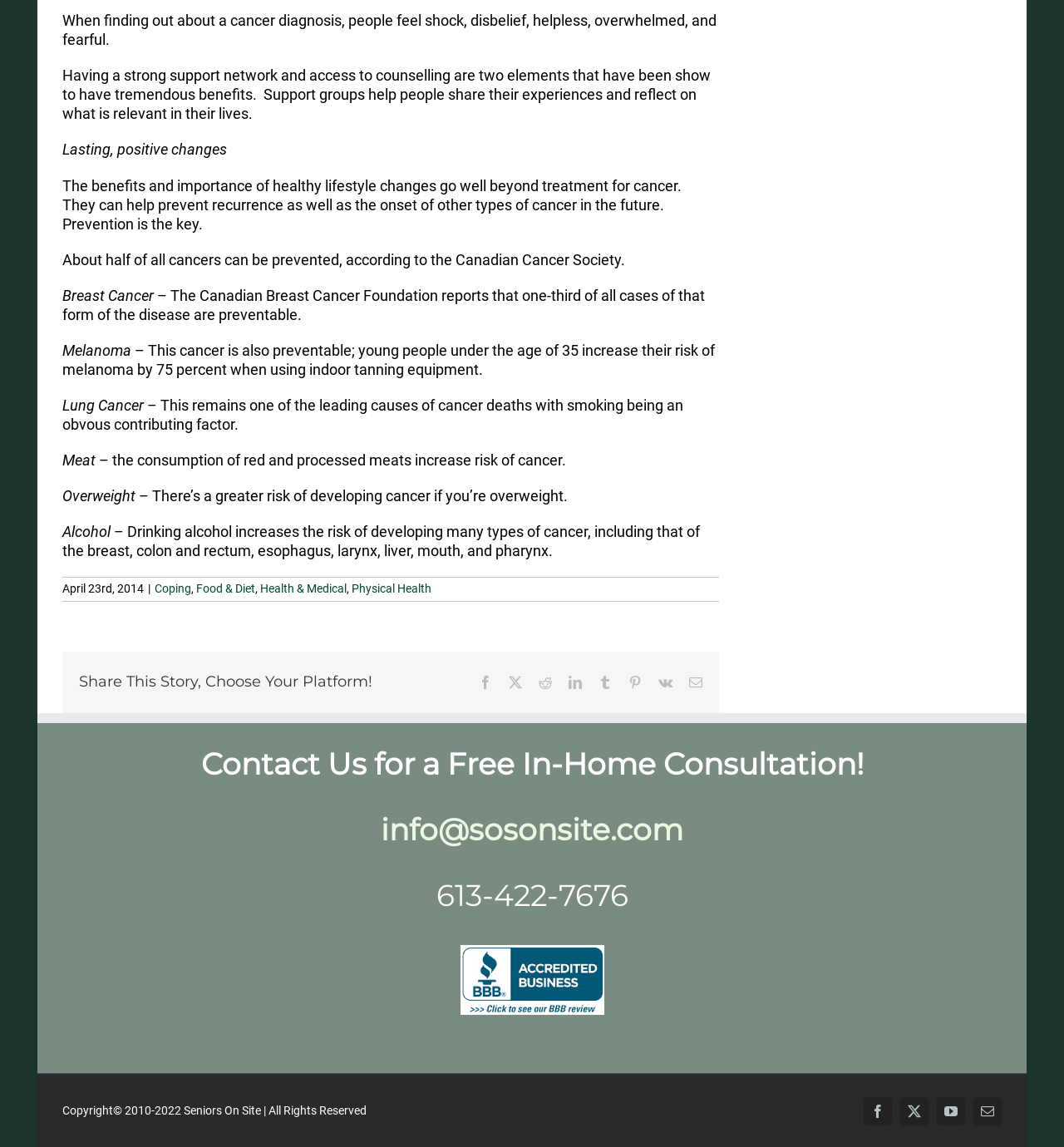What is the contact information provided on the webpage?
Provide a detailed answer to the question, using the image to inform your response.

The webpage provides contact information, including an email address 'info@sosonsite.com' and a phone number '613-422-7676', allowing users to get in touch with the organization.